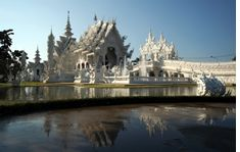Examine the image and give a thorough answer to the following question:
What is the significance of the all-white exterior of the temple?

According to the caption, the all-white exterior of the temple symbolizes purity, which is a significant aspect of the temple's design and meaning.